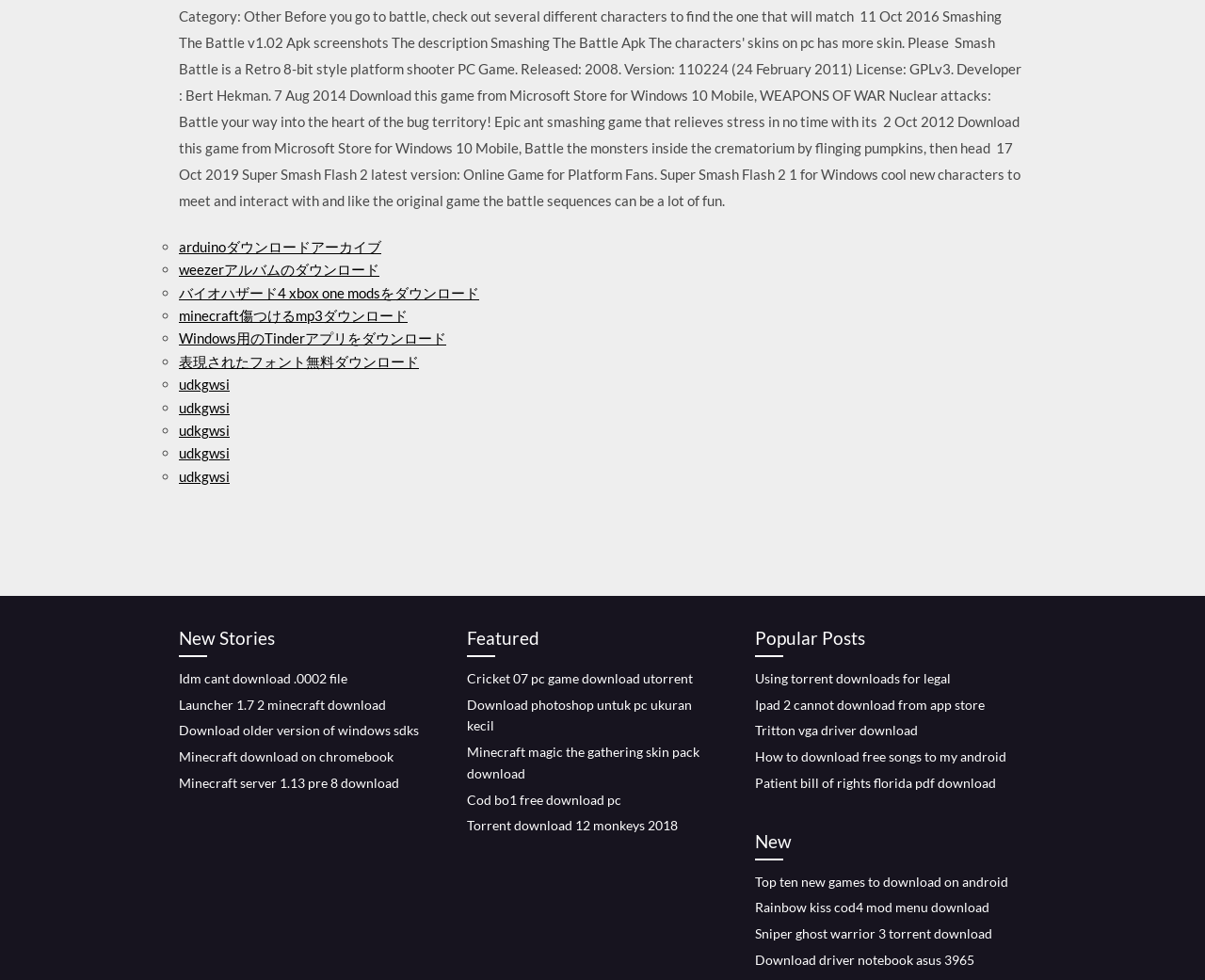Show the bounding box coordinates for the element that needs to be clicked to execute the following instruction: "Click the 'Post Comment' button". Provide the coordinates in the form of four float numbers between 0 and 1, i.e., [left, top, right, bottom].

None